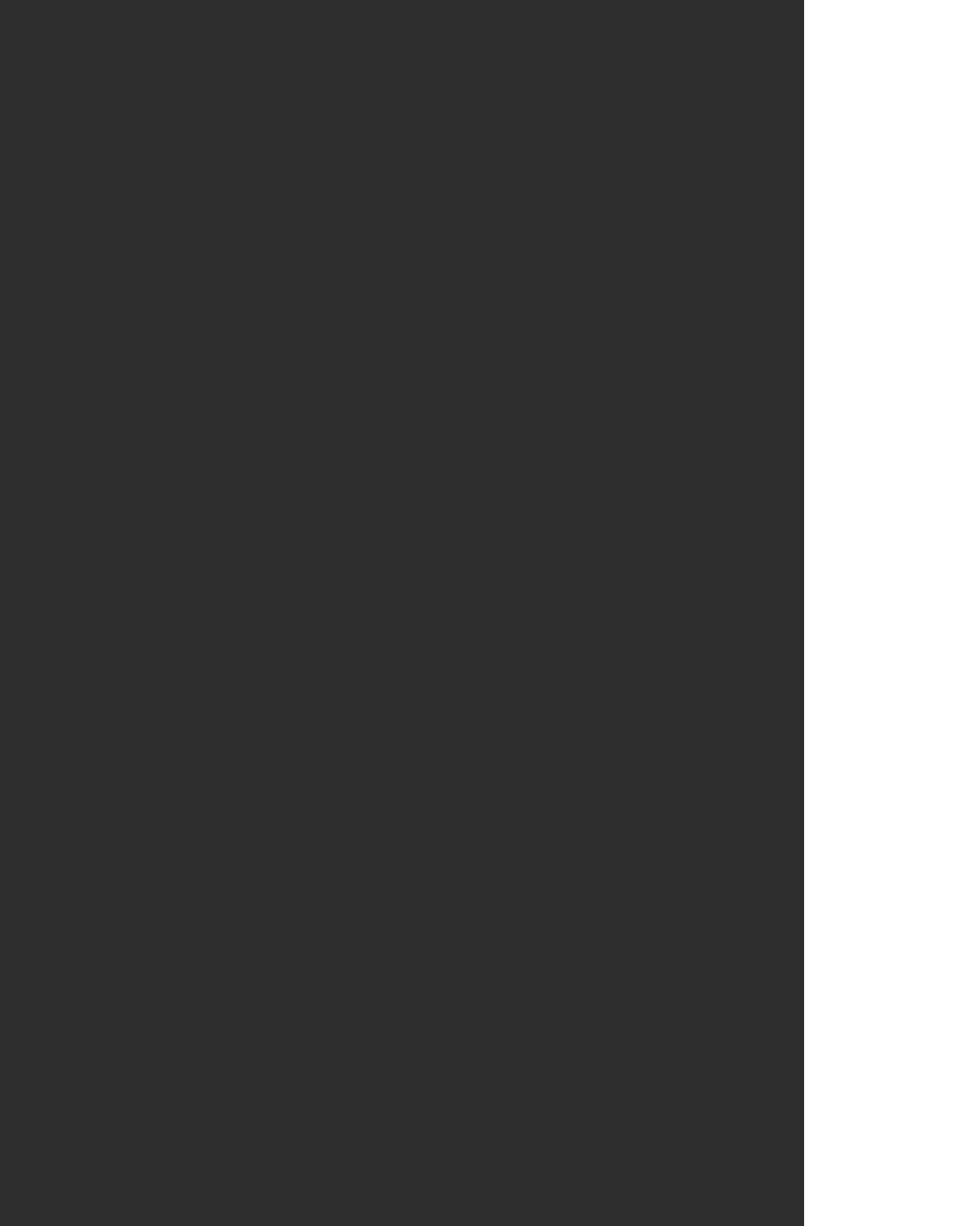What is the address of the location?
Refer to the image and provide a thorough answer to the question.

The address can be found in the static text elements at the top of the webpage, which reads '7642 Rochester Rd.' along with the city, state, and zip code.